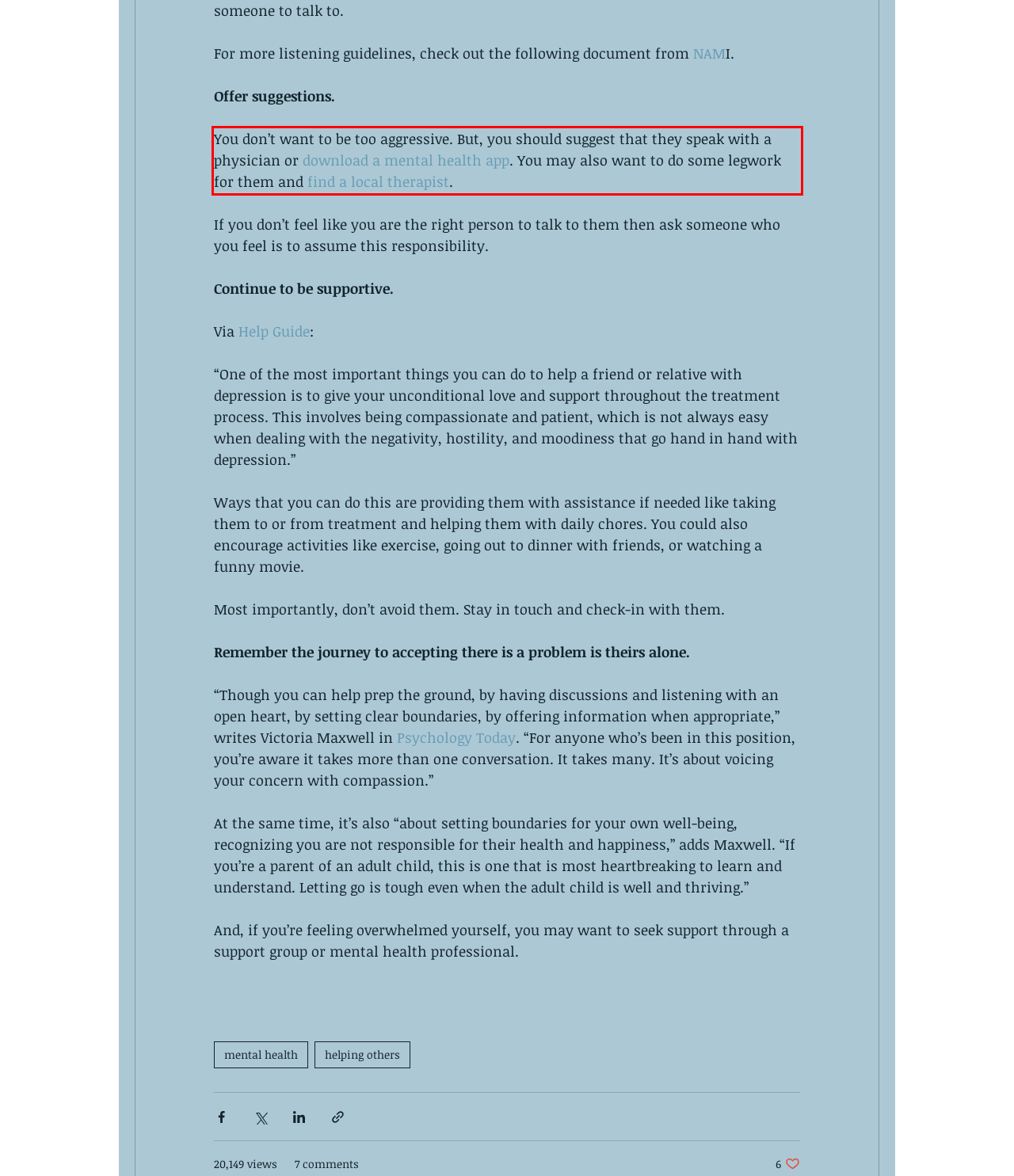Given a webpage screenshot, identify the text inside the red bounding box using OCR and extract it.

You don’t want to be too aggressive. But, you should suggest that they speak with a physician or download a mental health app. You may also want to do some legwork for them and find a local therapist.